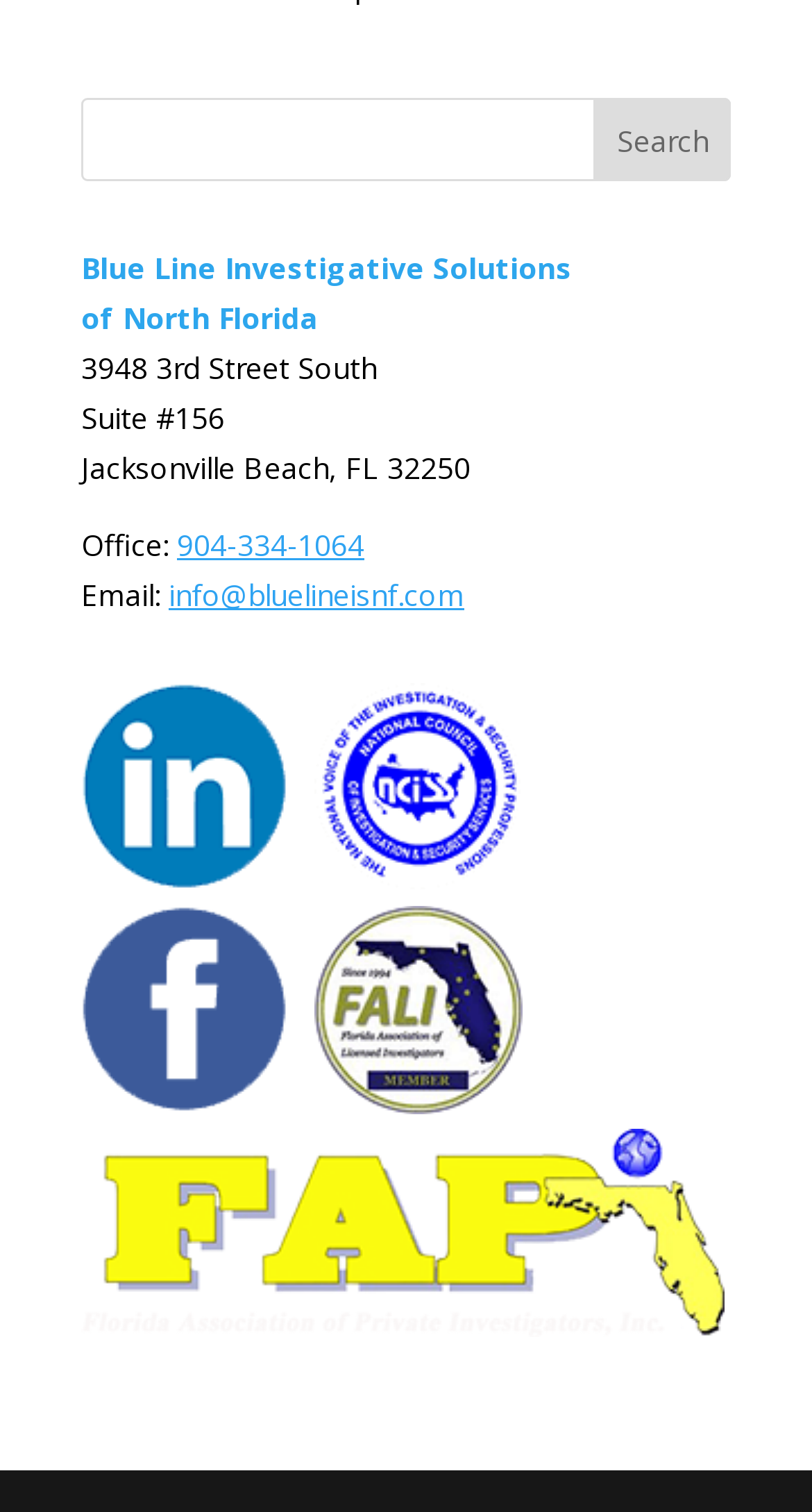Bounding box coordinates are to be given in the format (top-left x, top-left y, bottom-right x, bottom-right y). All values must be floating point numbers between 0 and 1. Provide the bounding box coordinate for the UI element described as: 904-334-1064

[0.218, 0.348, 0.449, 0.374]